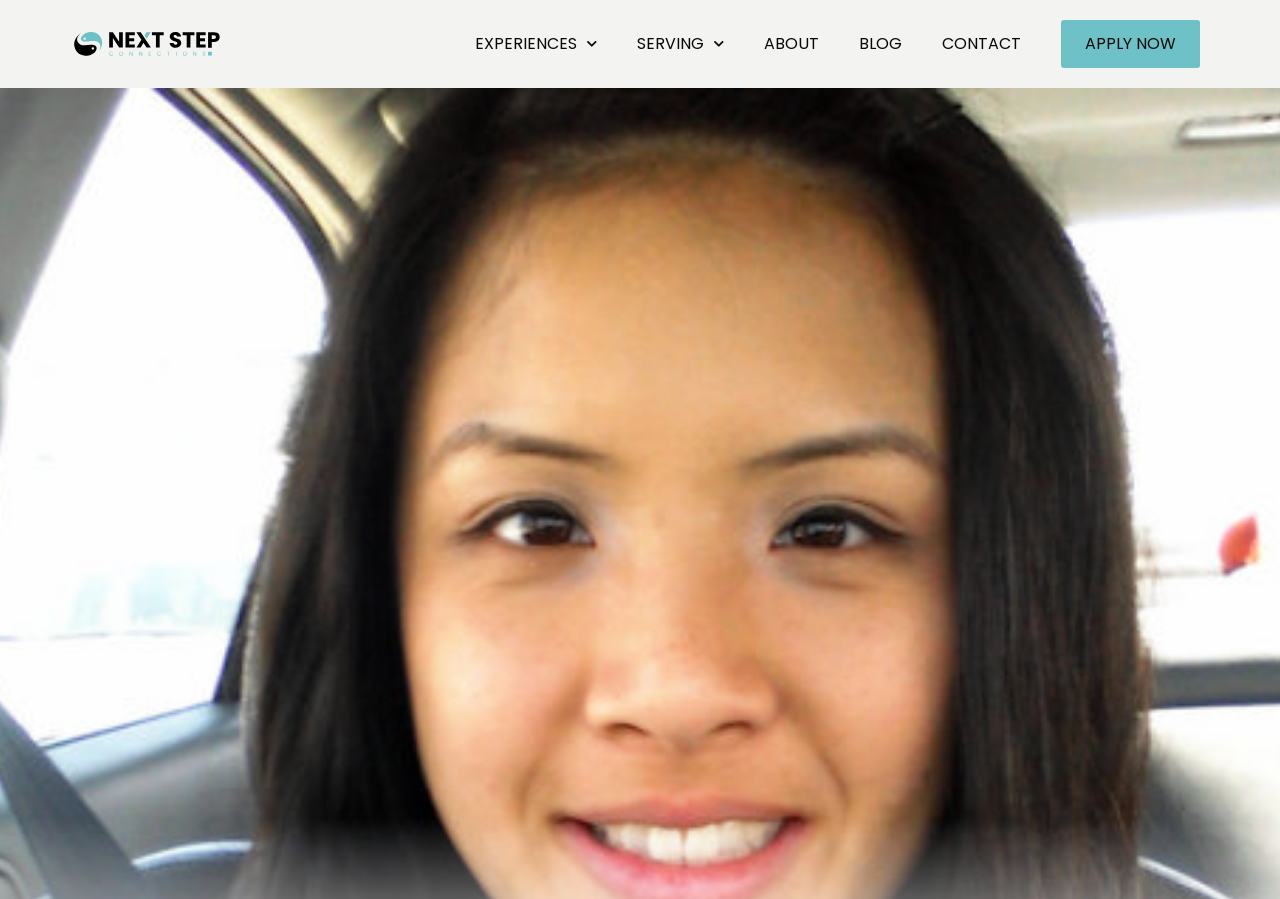Can you find and provide the title of the webpage?

Business Development Internship Experience in Hong Kong